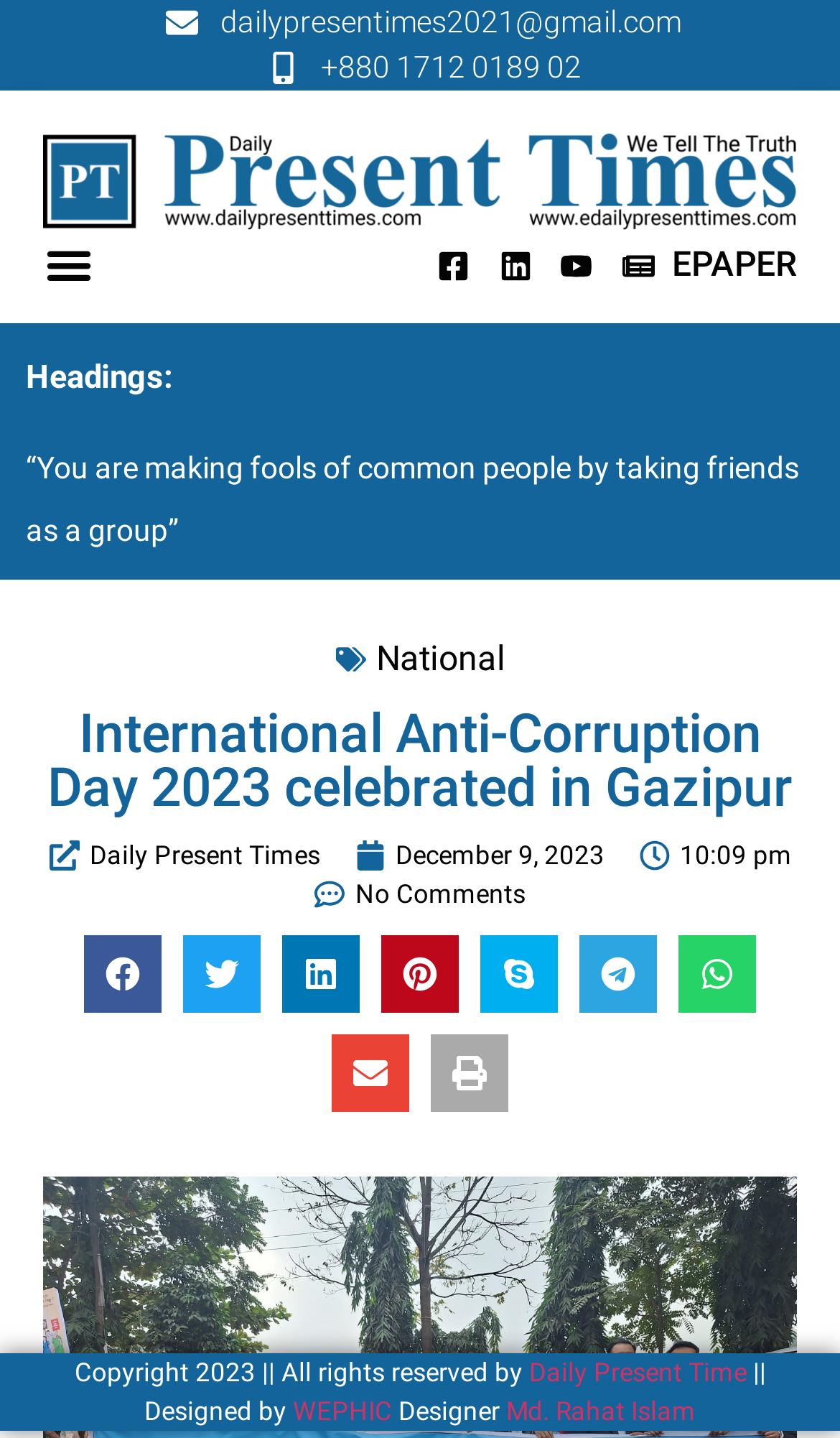Describe the entire webpage, focusing on both content and design.

The webpage is about International Anti-Corruption Day 2023 celebrated in Gazipur, as indicated by the title. At the top, there is a logo of Daily Present Times on the left, accompanied by a menu toggle button. On the right side, there are contact information, including an email address and a phone number.

Below the logo, there are several links, including EPAPER, and a section labeled "Headings:". Underneath, there is a group of links, with the topmost one being an article about the election of Youth Journalist Association.

The main content of the webpage is an article about International Anti-Corruption Day 2023 celebrated in Gazipur, with a heading and a publication date of December 9, 2023. The article is followed by a section with social media sharing buttons, including Facebook, Twitter, LinkedIn, Pinterest, Skype, Telegram, and WhatsApp.

At the bottom of the page, there is a copyright notice, stating that all rights are reserved by Daily Present Times, along with a link to the website. The webpage is designed by WEPHIC, and the designer's name is Md. Rahat Islam.